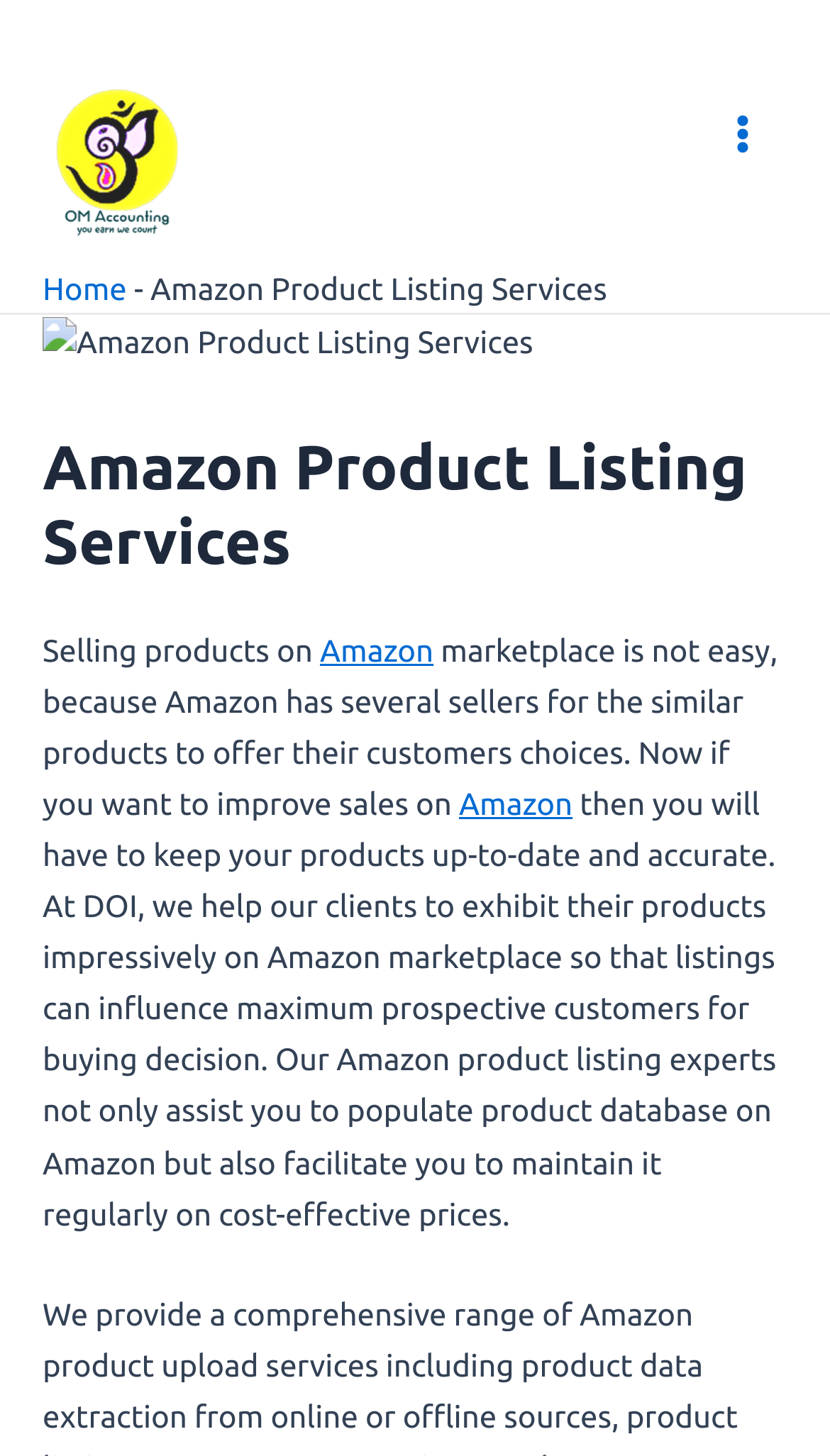Mark the bounding box of the element that matches the following description: "Main Menu".

[0.841, 0.062, 0.949, 0.123]